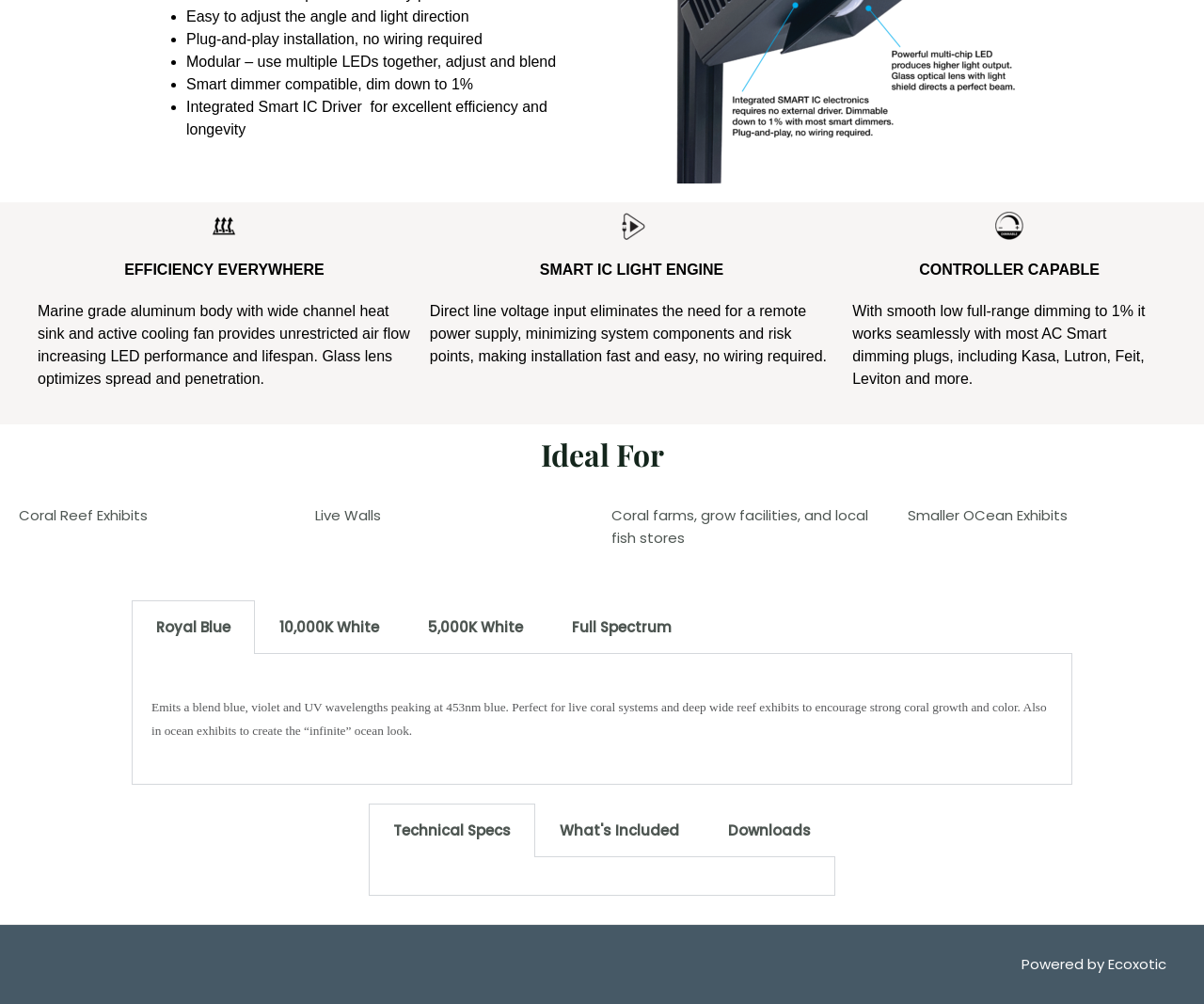Review the image closely and give a comprehensive answer to the question: What is the purpose of the 'Royal Blue' LED?

From the tabpanel 'Royal Blue', I found the text 'Emits a blend blue, violet and UV wavelengths peaking at 453nm blue. Perfect for live coral systems and deep wide reef exhibits to encourage strong coral growth and color.' which suggests that the 'Royal Blue' LED is designed for use in live coral systems.